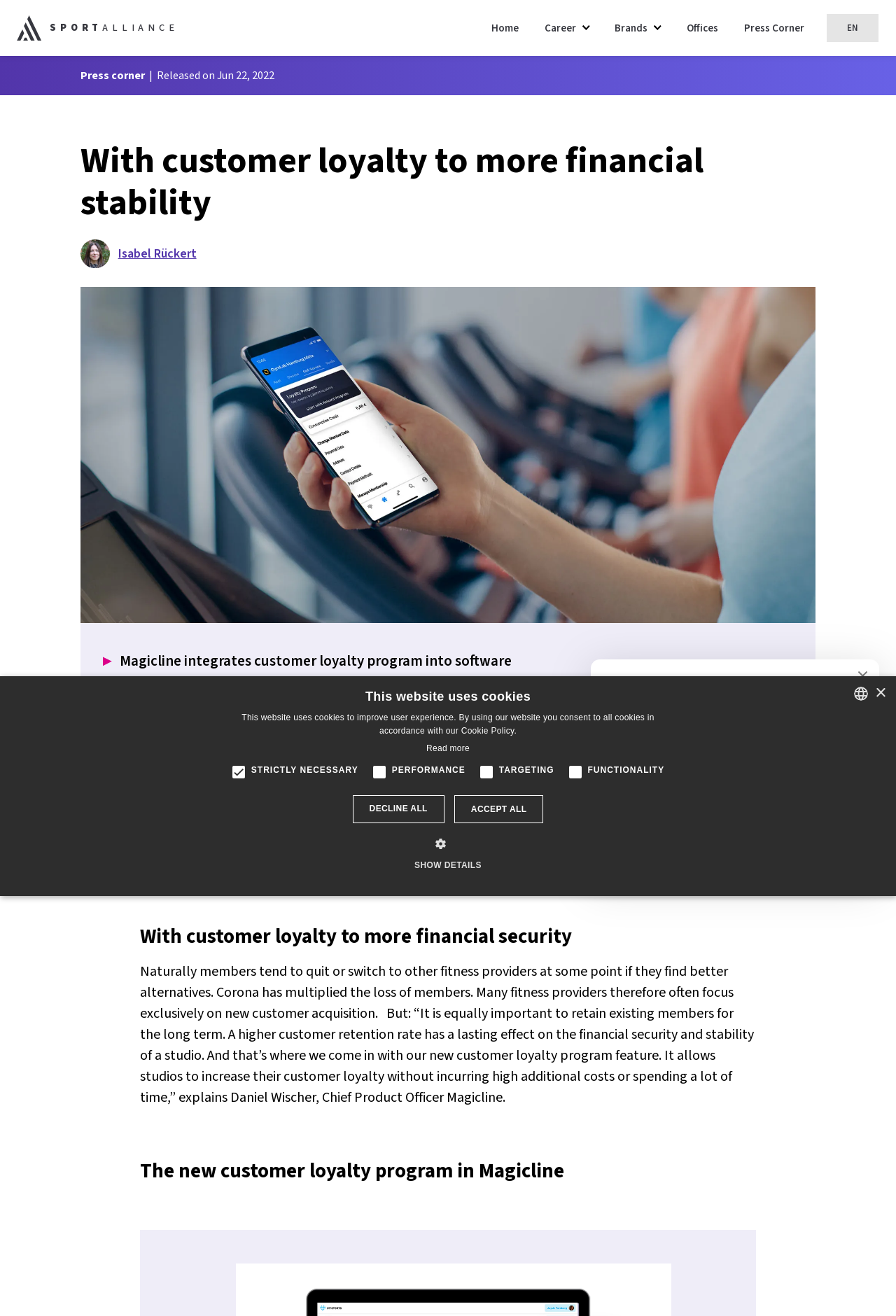Using the description "Show details Hide details", locate and provide the bounding box of the UI element.

[0.463, 0.634, 0.537, 0.668]